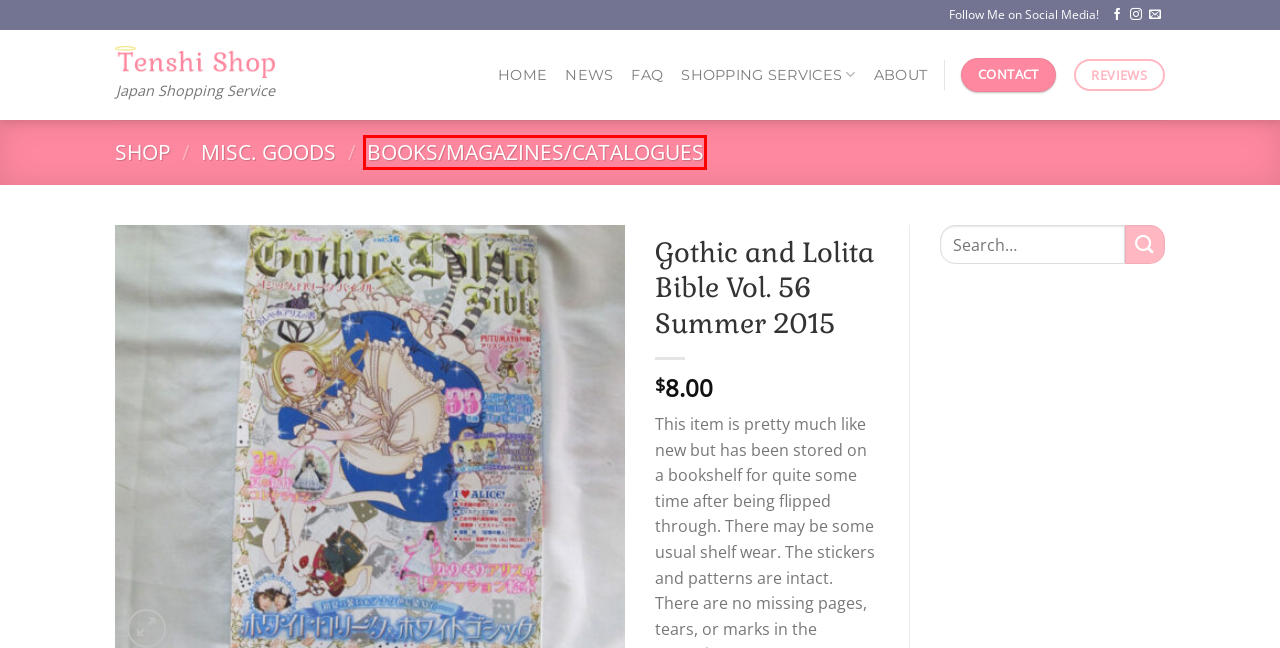You have a screenshot showing a webpage with a red bounding box around a UI element. Choose the webpage description that best matches the new page after clicking the highlighted element. Here are the options:
A. Misc. Goods - Category - Tenshi Shop
B. Japan Shopping Services - Tenshi Shop
C. News - Tenshi Shop
D. Home - Tenshi Shop
E. FAQ - Tenshi Shop
F. About - Tenshi Shop - Japan Personal Shopping Service
G. Shop - Tenshi Shop - Japan Shopping Service and Fashion Boutique
H. Books Magazines Catalogs - Category - Tenshi Shop

H